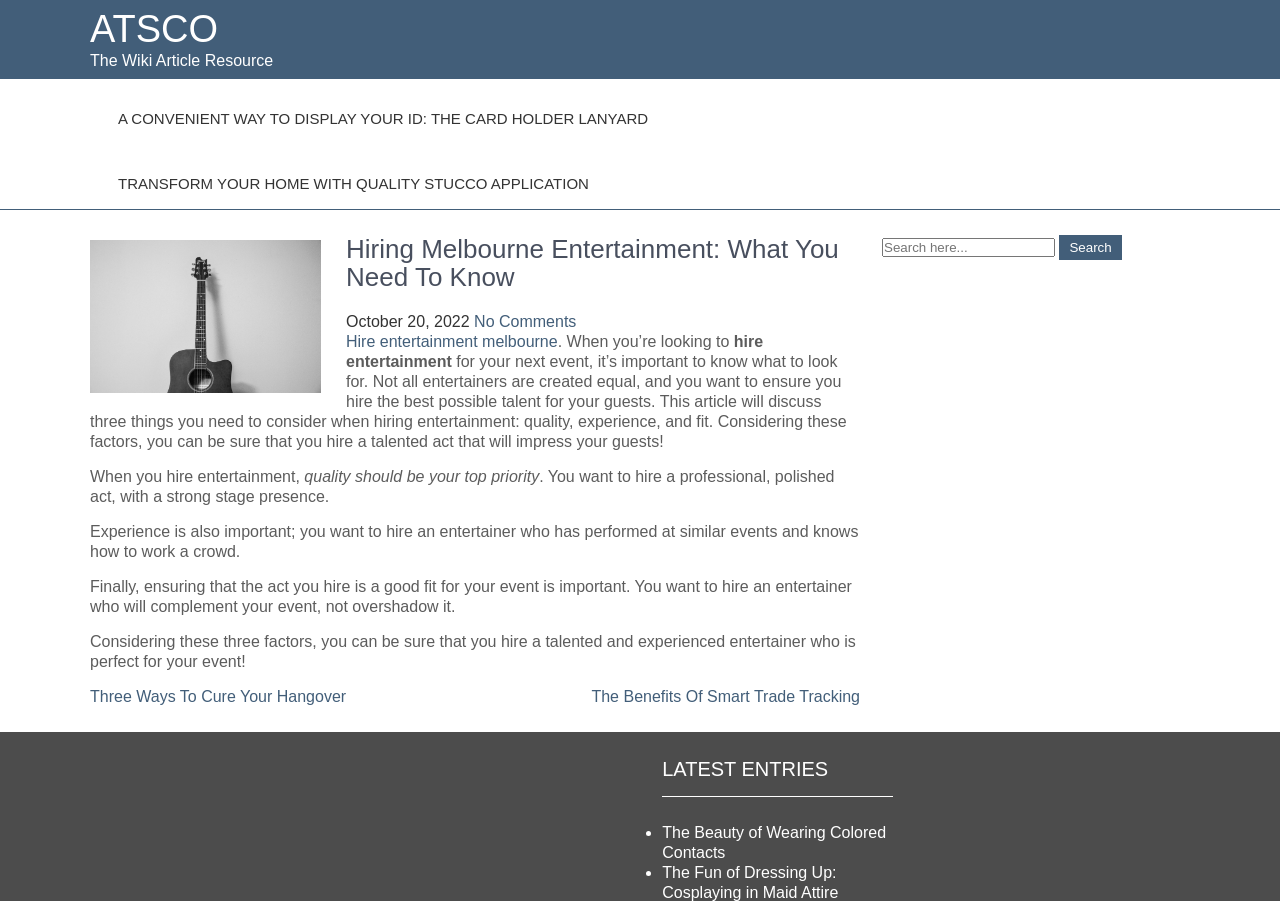Identify the bounding box coordinates of the section that should be clicked to achieve the task described: "Click on the 'Hire entertainment melbourne' link".

[0.27, 0.37, 0.436, 0.388]